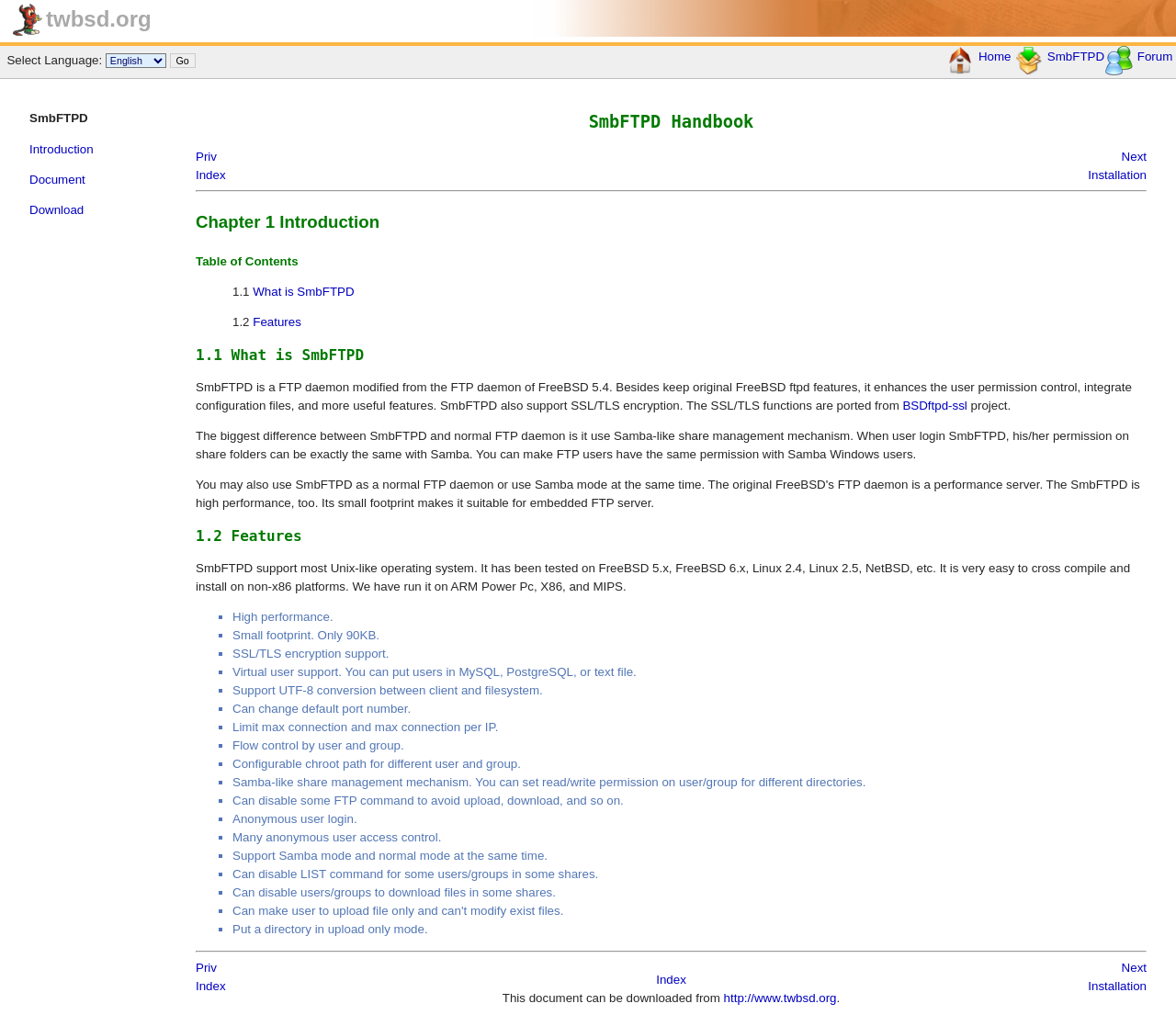Please identify the bounding box coordinates of the area I need to click to accomplish the following instruction: "Download the software".

[0.025, 0.2, 0.071, 0.214]